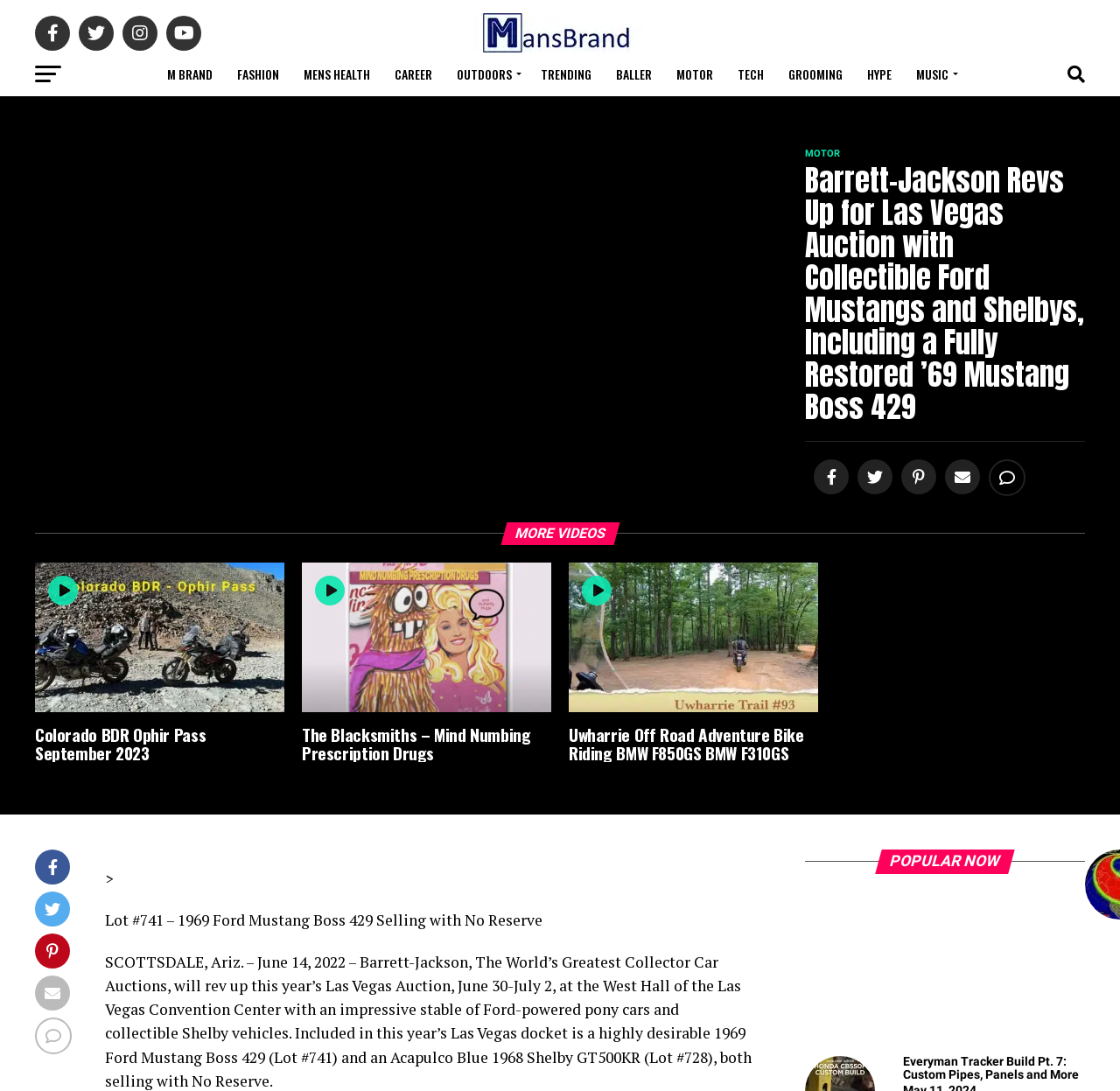Describe in detail what you see on the webpage.

The webpage appears to be an article from MansBrand Fashion Motorsports Fitness, a lifestyle brand that covers various topics including fashion, motorsports, fitness, and more. 

At the top of the page, there is a logo of MansBrand Fashion Motorsports Fitness, accompanied by a link to the brand's main page. Below the logo, there are several links to different categories, including M BRAND, FASHION, MENS HEALTH, CAREER, OUTDOORS, TRENDING, BALLER, MOTOR, TECH, GROOMING, HYPE, and MUSIC, which are evenly spaced and aligned horizontally.

The main article is titled "Barrett-Jackson Revs Up for Las Vegas Auction with Collectible Ford Mustangs and Shelbys, Including a Fully Restored ’69 Mustang Boss 429", which is a heading that spans almost the entire width of the page. 

Below the title, there is a section labeled "MORE VIDEOS", which contains three video thumbnails with captions, including "Colorado BDR Ophir Pass September 2023 61", "The Blacksmiths - Mind Numbing Prescription Drugs 63", and "Uwharrie Off Road Adventure Bike Riding BMW F850GS BMW F310GS 65". 

Further down the page, there is a section that appears to be the main content of the article, which discusses Barrett-Jackson's Las Vegas Auction and features a 1969 Ford Mustang Boss 429 and a 1968 Shelby GT500KR. The text is divided into three paragraphs, with the first paragraph describing the auction and the second paragraph providing more details about the two vehicles. 

At the bottom of the page, there is a section labeled "POPULAR NOW", which contains an article titled "Everyman Tracker Build Pt. 7: Custom Pipes, Panels and More".